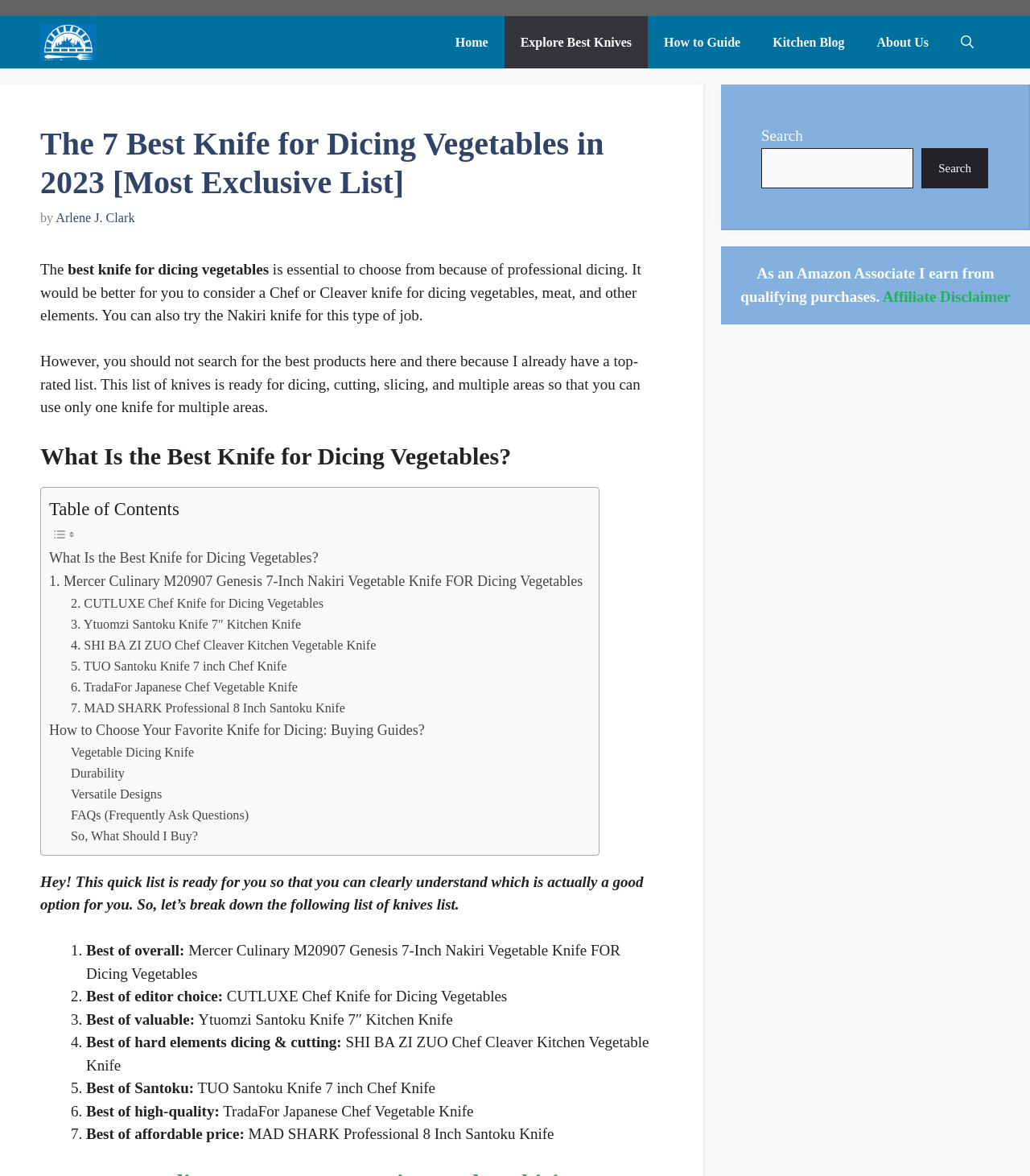Find the bounding box of the UI element described as follows: "Explore Best Knives".

[0.49, 0.014, 0.629, 0.058]